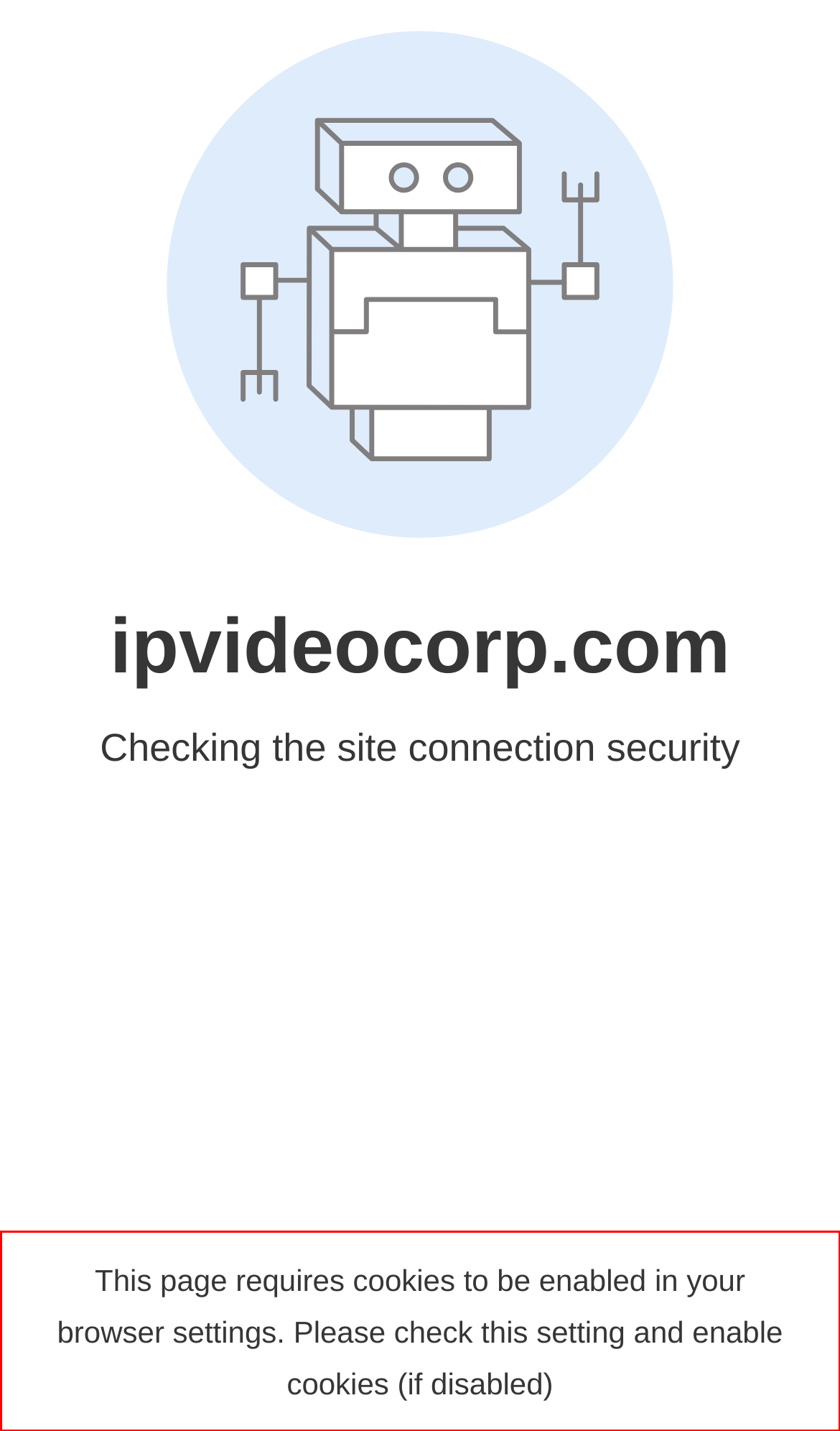Given the screenshot of the webpage, identify the red bounding box, and recognize the text content inside that red bounding box.

This page requires cookies to be enabled in your browser settings. Please check this setting and enable cookies (if disabled)